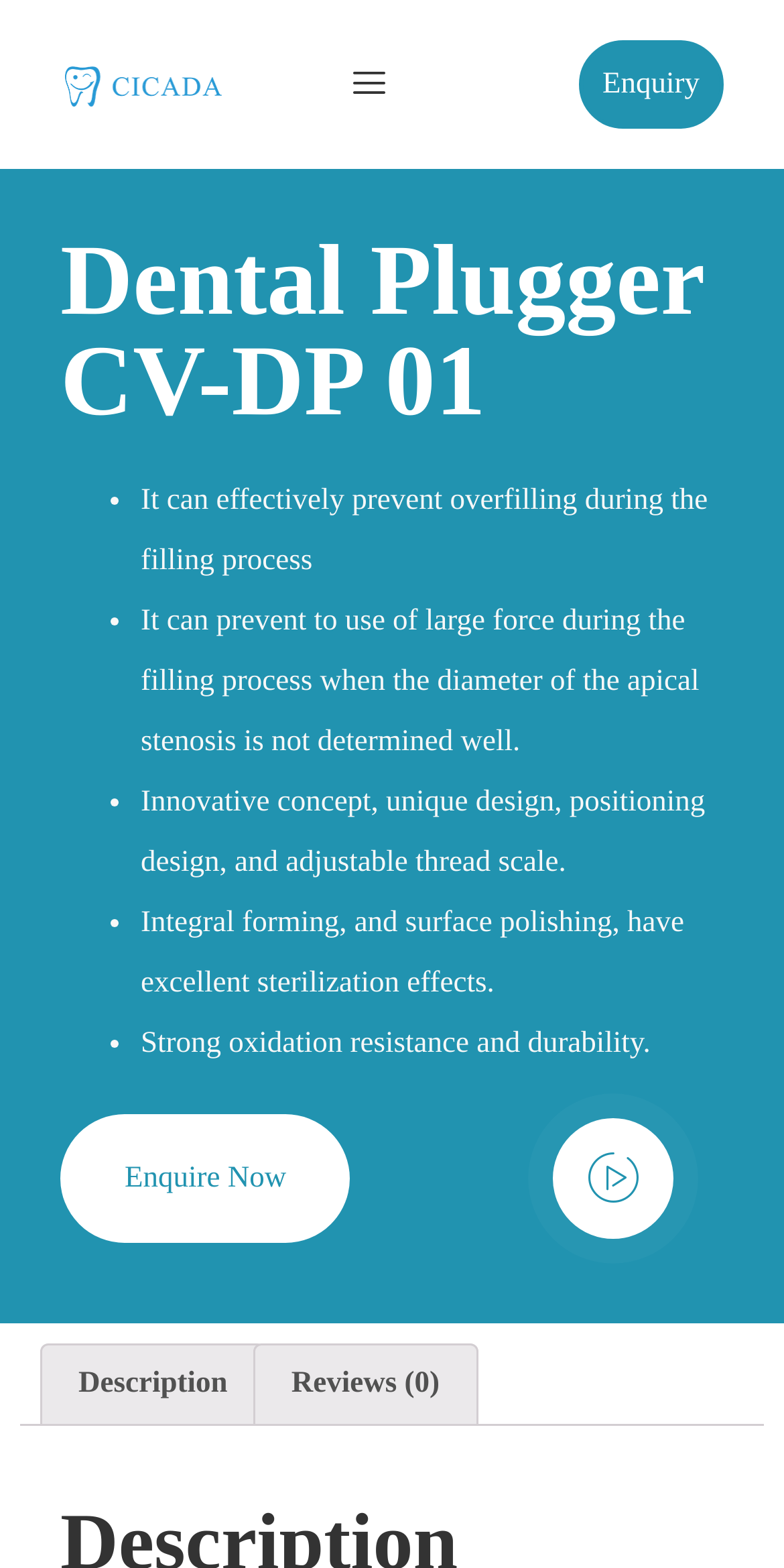Based on the image, provide a detailed response to the question:
How many reviews are there for this product?

The number of reviews can be found in the tablist element at the bottom of the webpage, which has a tab labeled 'Reviews (0)'.